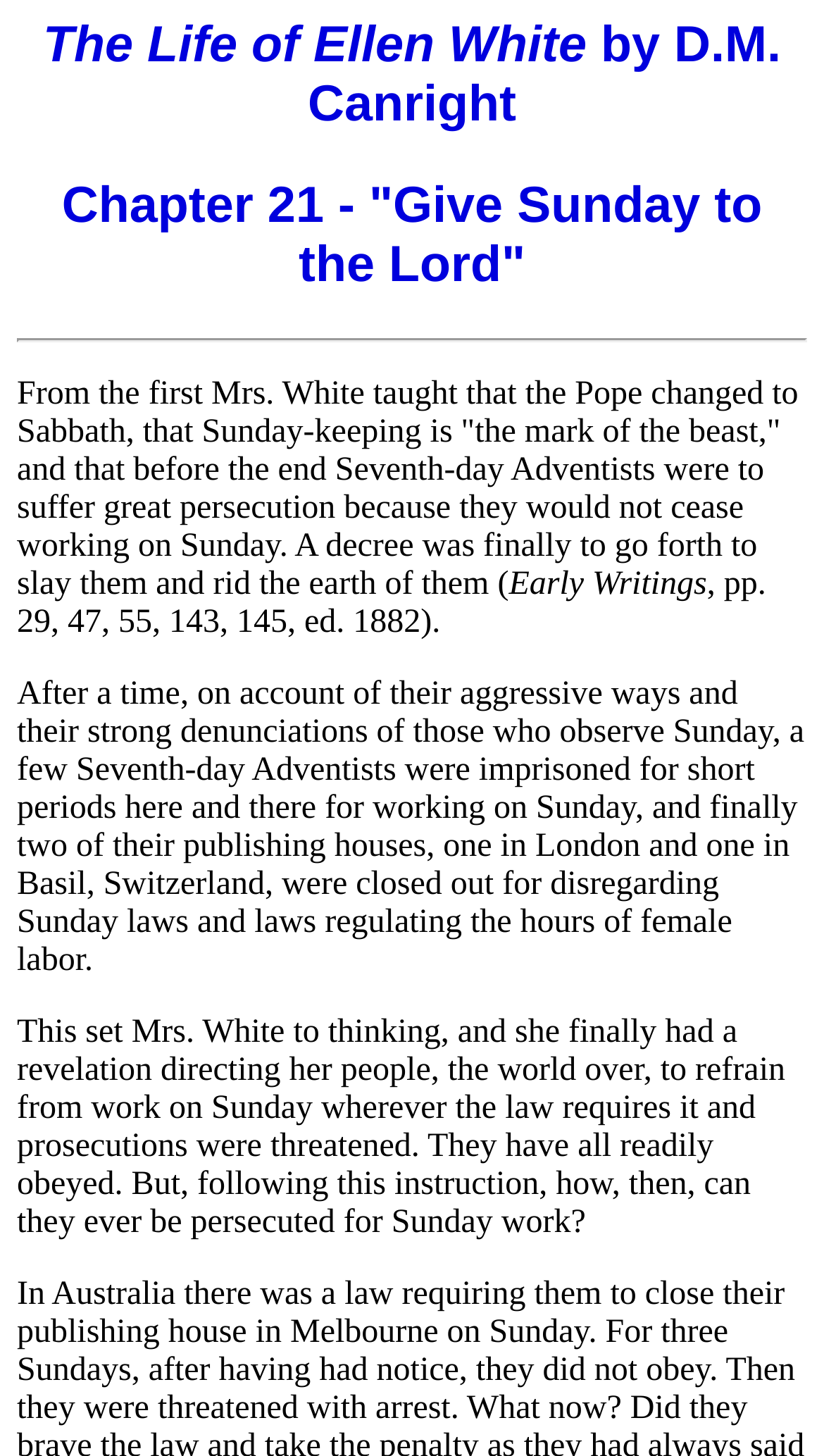Explain the webpage's layout and main content in detail.

The webpage appears to be a chapter from a book, specifically Chapter 21, titled "Give Sunday to the Lord" from "The Life of Ellen White by D.M. Canright". 

At the top of the page, there are two headings, one above the other, displaying the title of the book and the chapter title. 

Below the headings, there is a horizontal separator line. 

Following the separator, there is a block of text that discusses Ellen White's teachings on the Sabbath and Sunday-keeping, including her views on the Pope, the mark of the beast, and the persecution of Seventh-day Adventists. 

To the right of this block of text, there is a citation "Early Writings" with page numbers. 

Below the citation, there is another block of text that continues the discussion on Seventh-day Adventists, their publishing houses, and their compliance with Sunday laws. 

Finally, at the bottom of the page, there is a concluding paragraph that questions how Seventh-day Adventists can be persecuted for Sunday work if they obey the law.